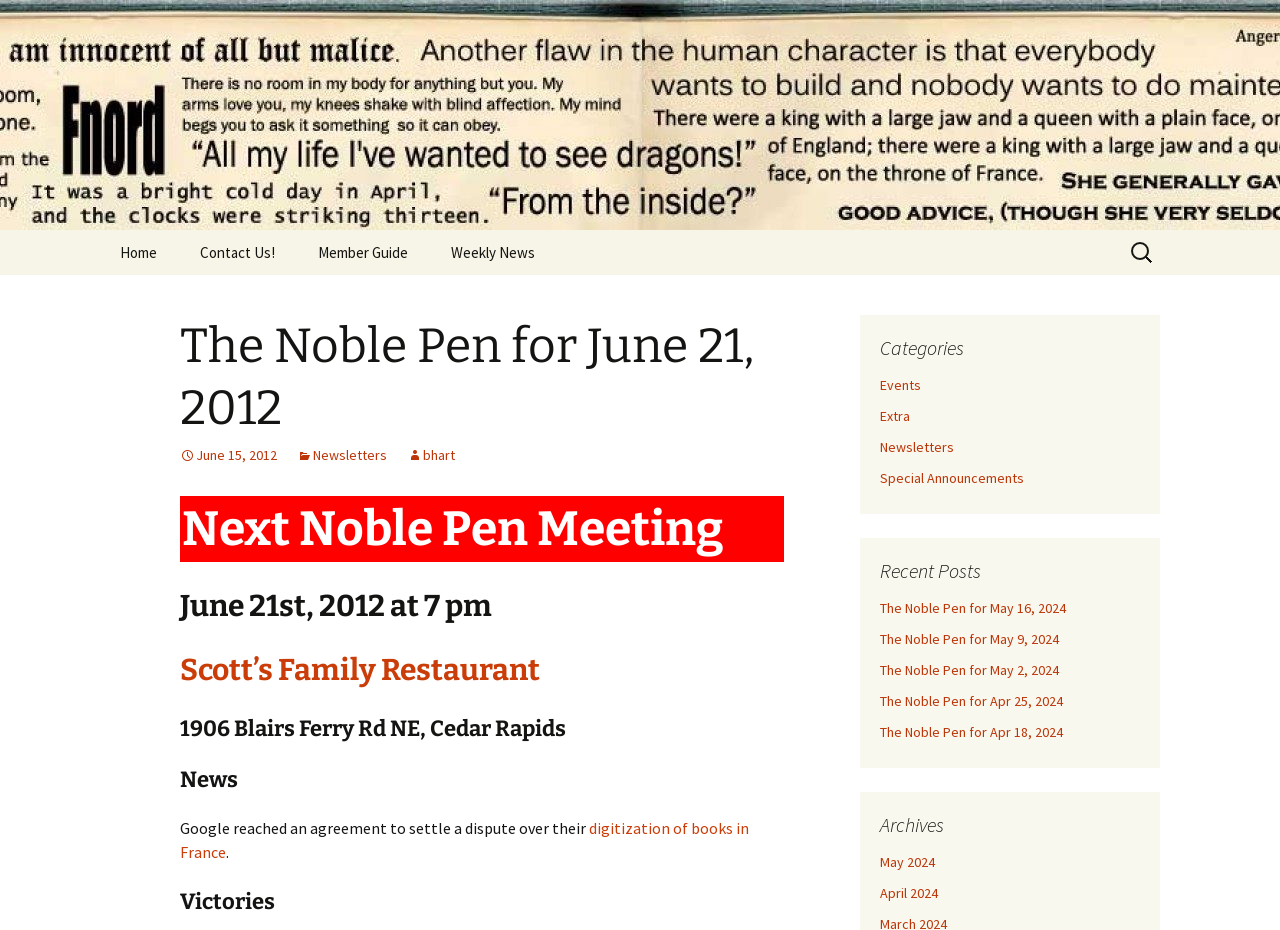What is the name of the newsletter mentioned?
Kindly offer a comprehensive and detailed response to the question.

I found the answer by looking at the link ' Newsletters', which indicates the name of the newsletter.